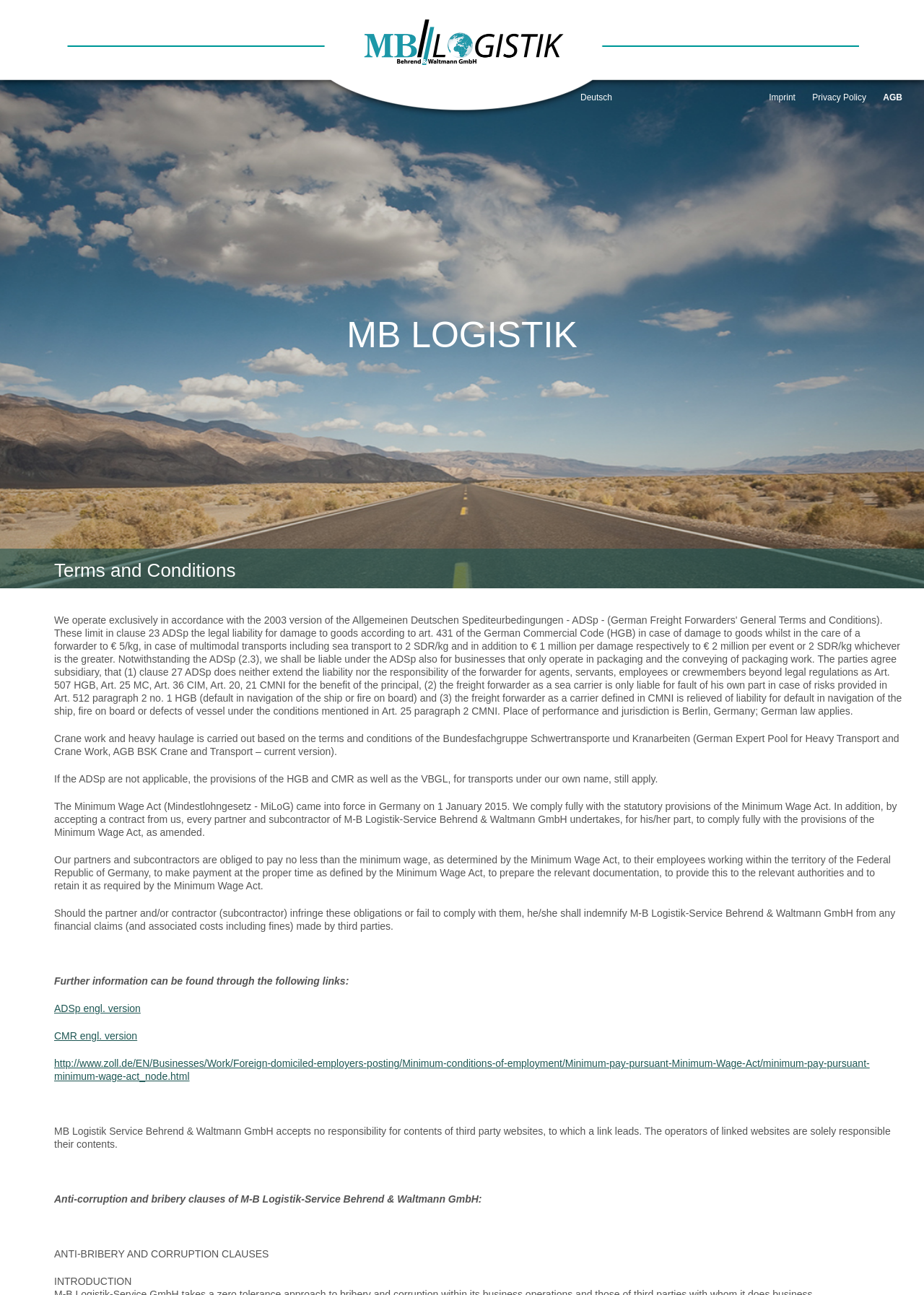Describe in detail what you see on the webpage.

The webpage is about the Terms and Conditions of MB Logistik. At the top left corner, there is a logo of MB Logistik. To the right of the logo, there are several links, including "Go to current page in German", "Skip navigation", "Imprint", "Privacy Policy", and "AGB". Below these links, the company name "MB LOGISTIK" is displayed prominently.

The main content of the webpage is divided into sections, with headings and paragraphs of text. The first section is titled "Terms and Conditions" and explains that crane work and heavy haulage are carried out based on the terms and conditions of the Bundesfachgruppe Schwertransporte und Kranarbeiten. There are four paragraphs of text that provide more details on the terms and conditions, including the applicability of the ADSp, HGB, and CMR, as well as the company's compliance with the Minimum Wage Act.

Below these paragraphs, there are links to further information, including the ADSp and CMR in English, as well as a link to a webpage about the Minimum Wage Act. There is also a disclaimer stating that MB Logistik Service Behrend & Waltmann GmbH accepts no responsibility for the contents of third-party websites.

The final section of the webpage is about anti-corruption and bribery clauses, with a heading and two paragraphs of text that outline the company's policies on this matter.